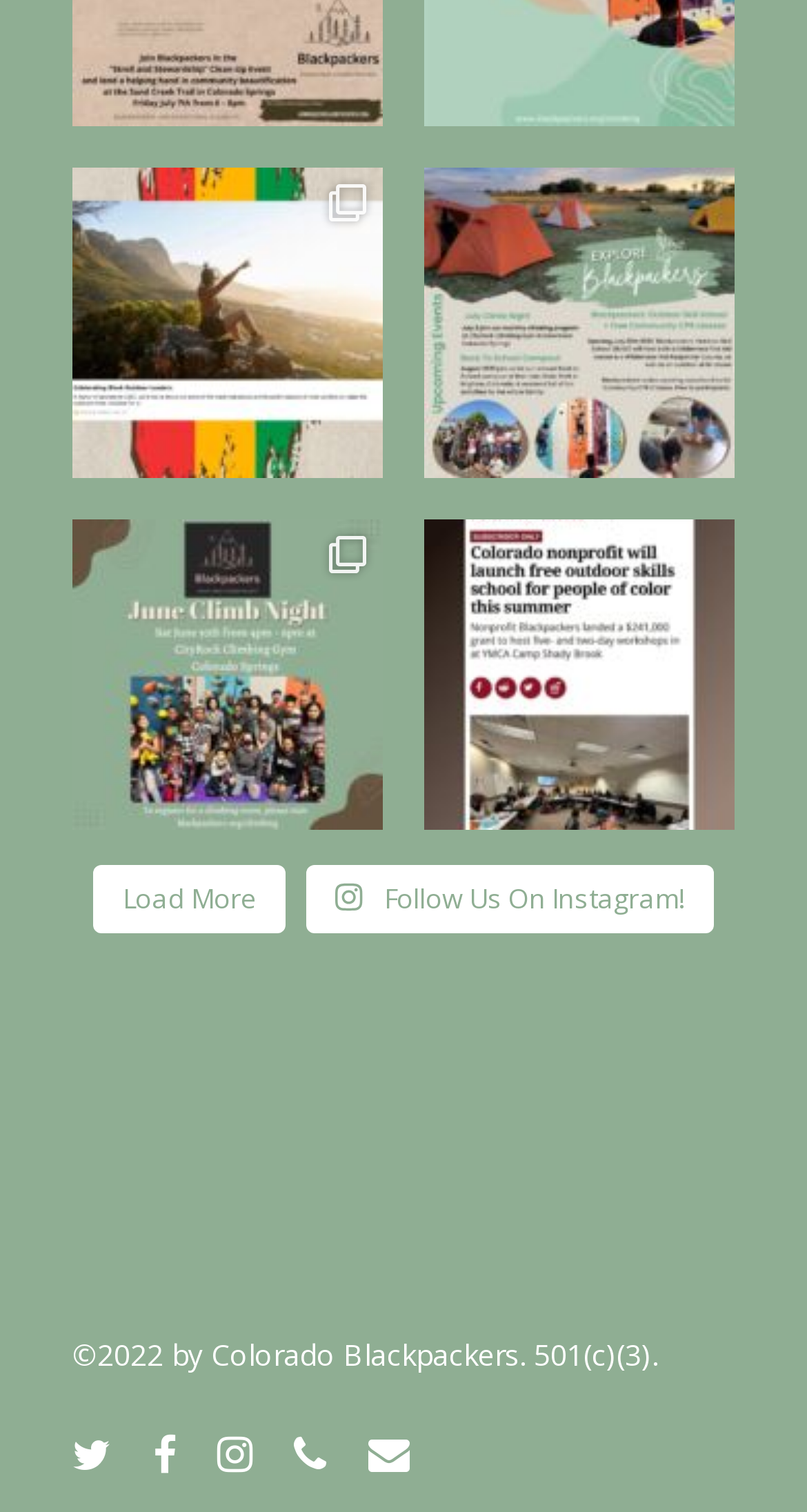Identify the bounding box coordinates for the element you need to click to achieve the following task: "Read about outdoor leaders on Juneteenth". Provide the bounding box coordinates as four float numbers between 0 and 1, in the form [left, top, right, bottom].

[0.09, 0.111, 0.474, 0.316]